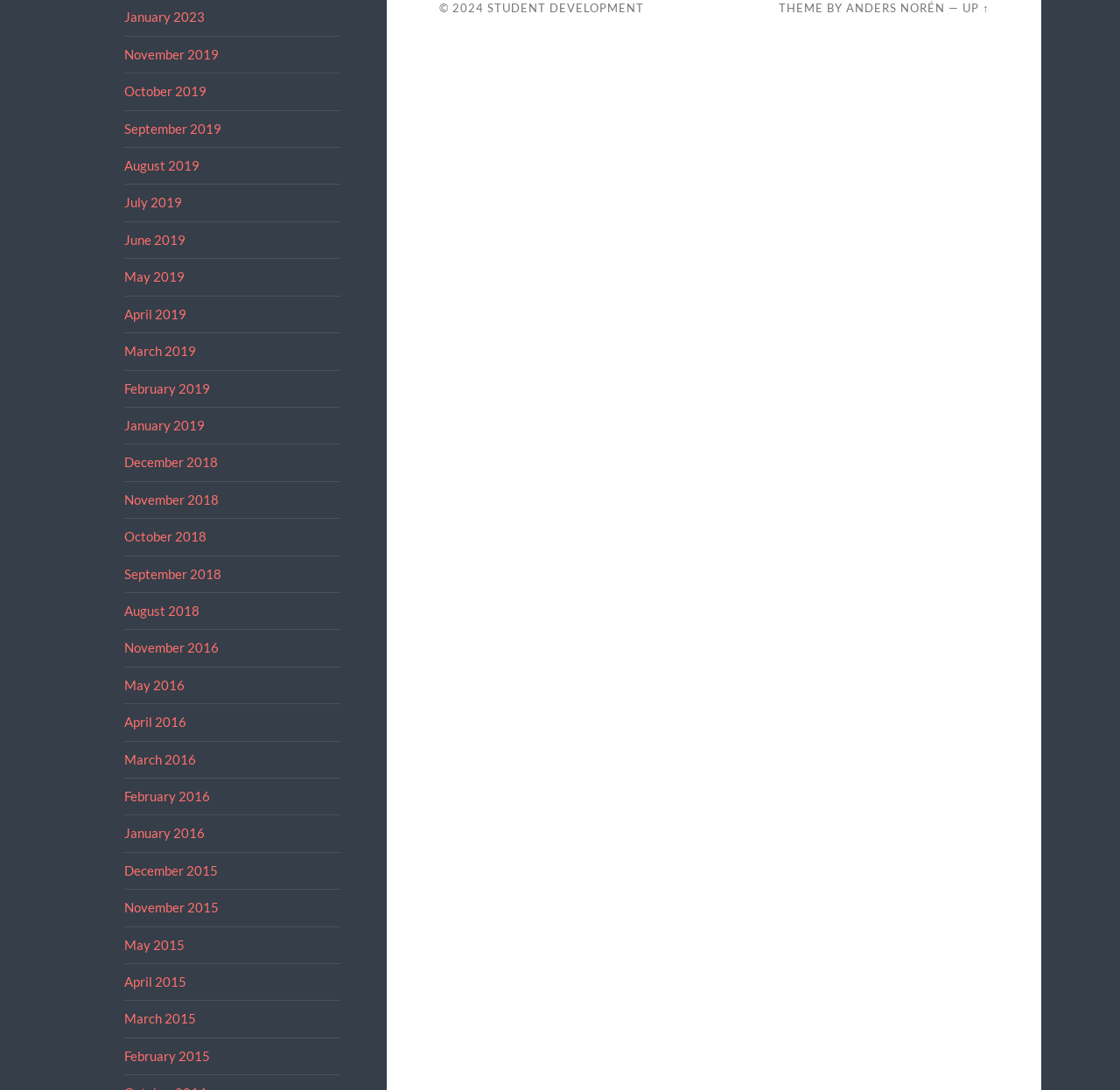By analyzing the image, answer the following question with a detailed response: How many months are listed in 2019?

By examining the list of links, I found that there are 12 months listed in 2019, from January 2019 to December 2019.